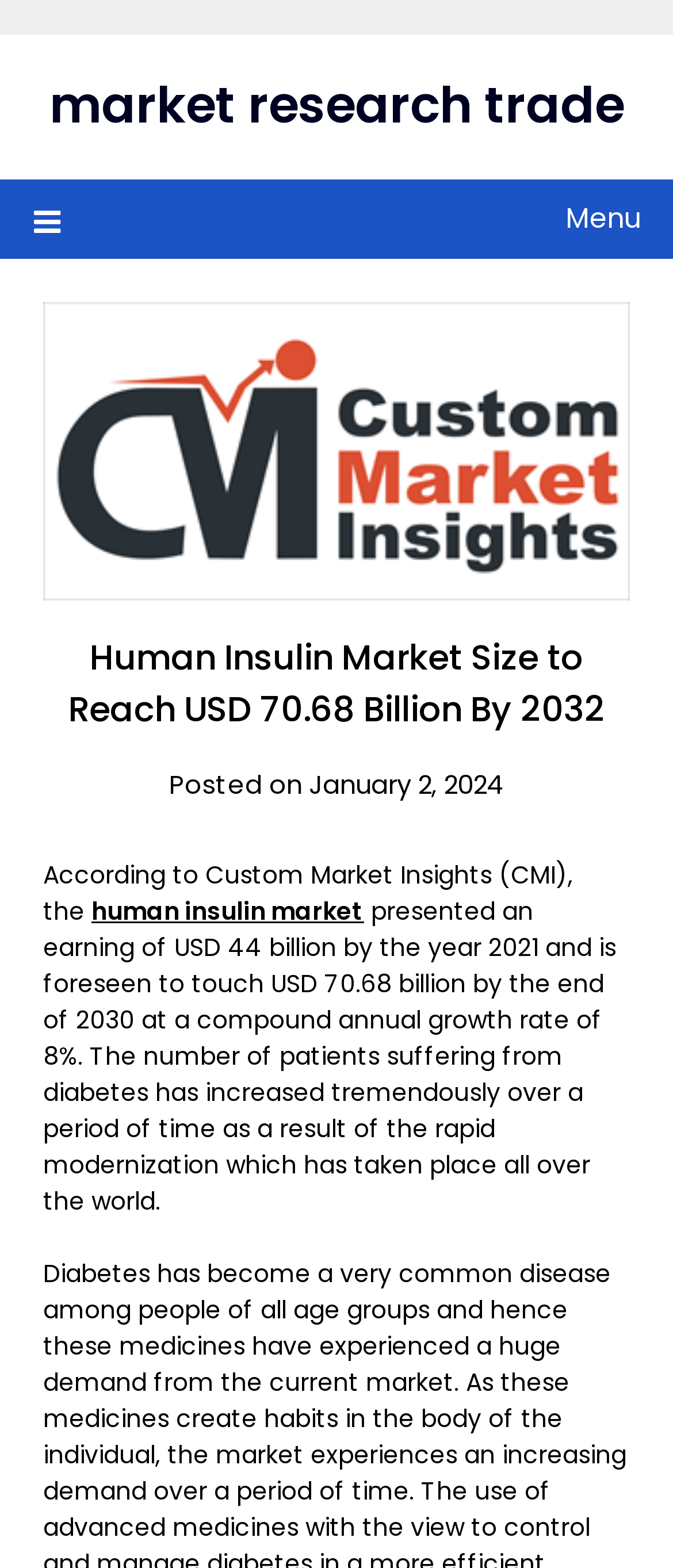What is the text of the webpage's headline?

Human Insulin Market Size to Reach USD 70.68 Billion By 2032